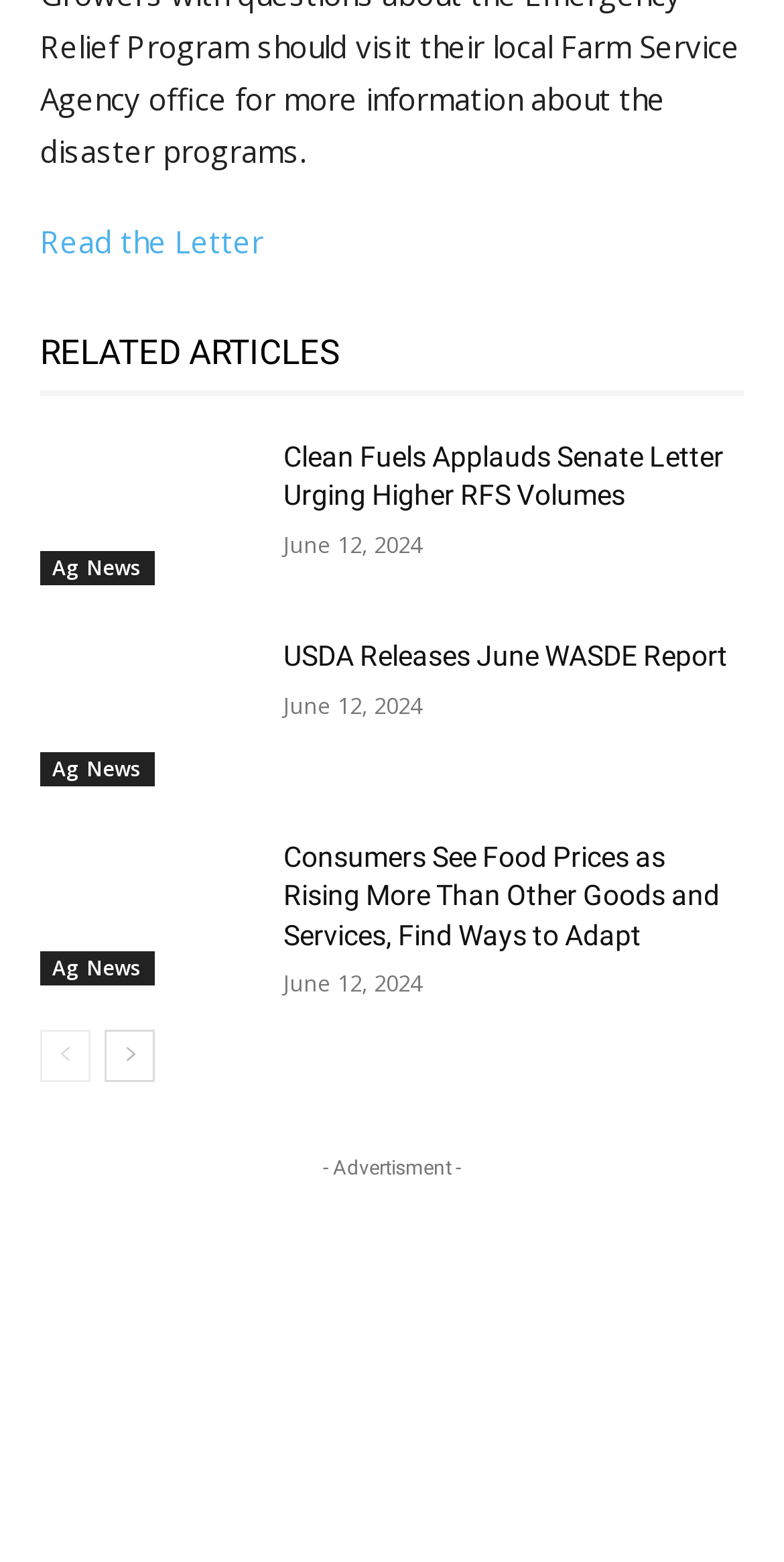Indicate the bounding box coordinates of the element that needs to be clicked to satisfy the following instruction: "Go to Ag News". The coordinates should be four float numbers between 0 and 1, i.e., [left, top, right, bottom].

[0.051, 0.353, 0.197, 0.375]